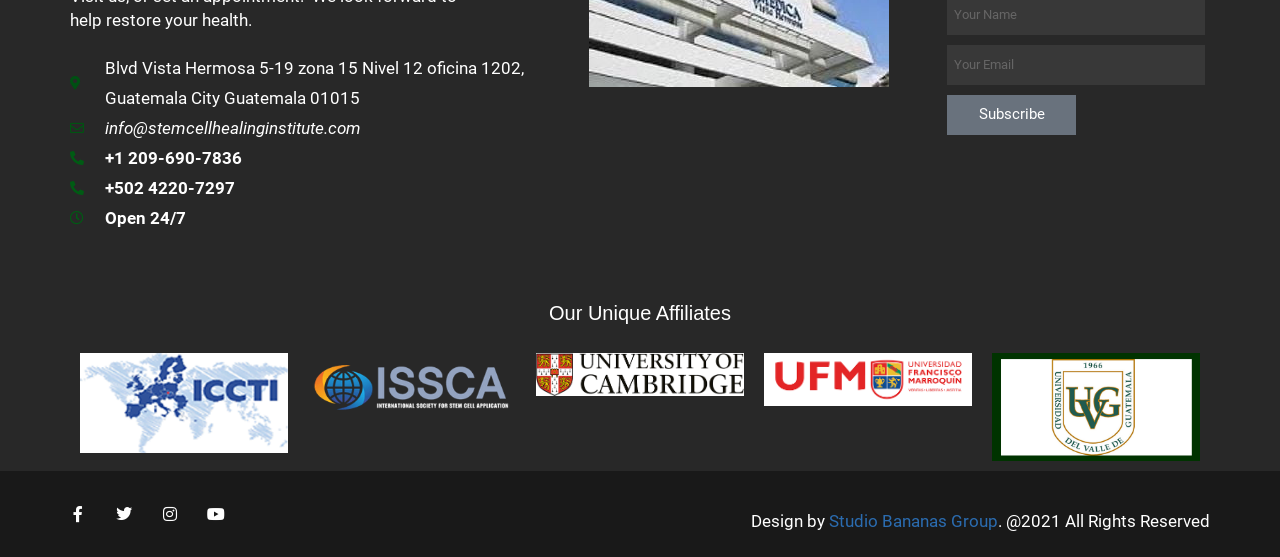Respond to the question below with a single word or phrase: How many social media links are there?

4